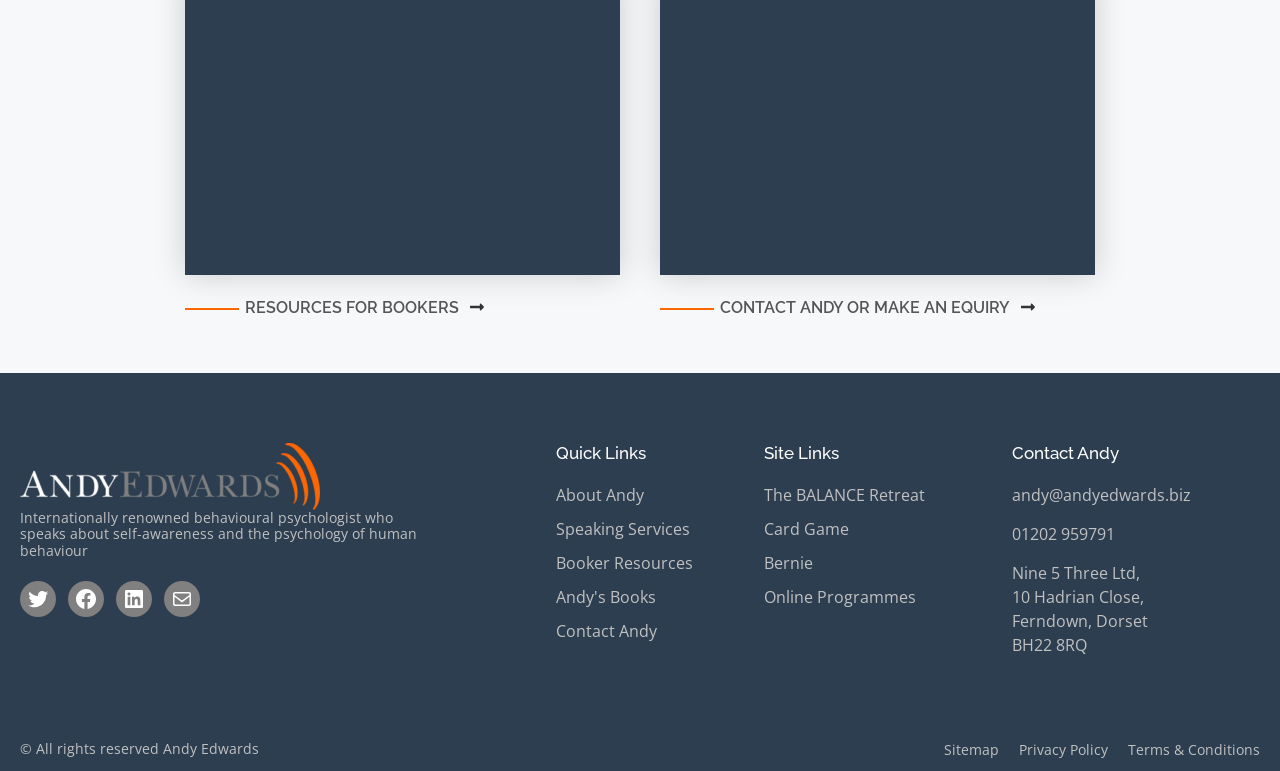From the screenshot, find the bounding box of the UI element matching this description: "a.hazen at philosophy.unimelb.edu.au". Supply the bounding box coordinates in the form [left, top, right, bottom], each a float between 0 and 1.

None